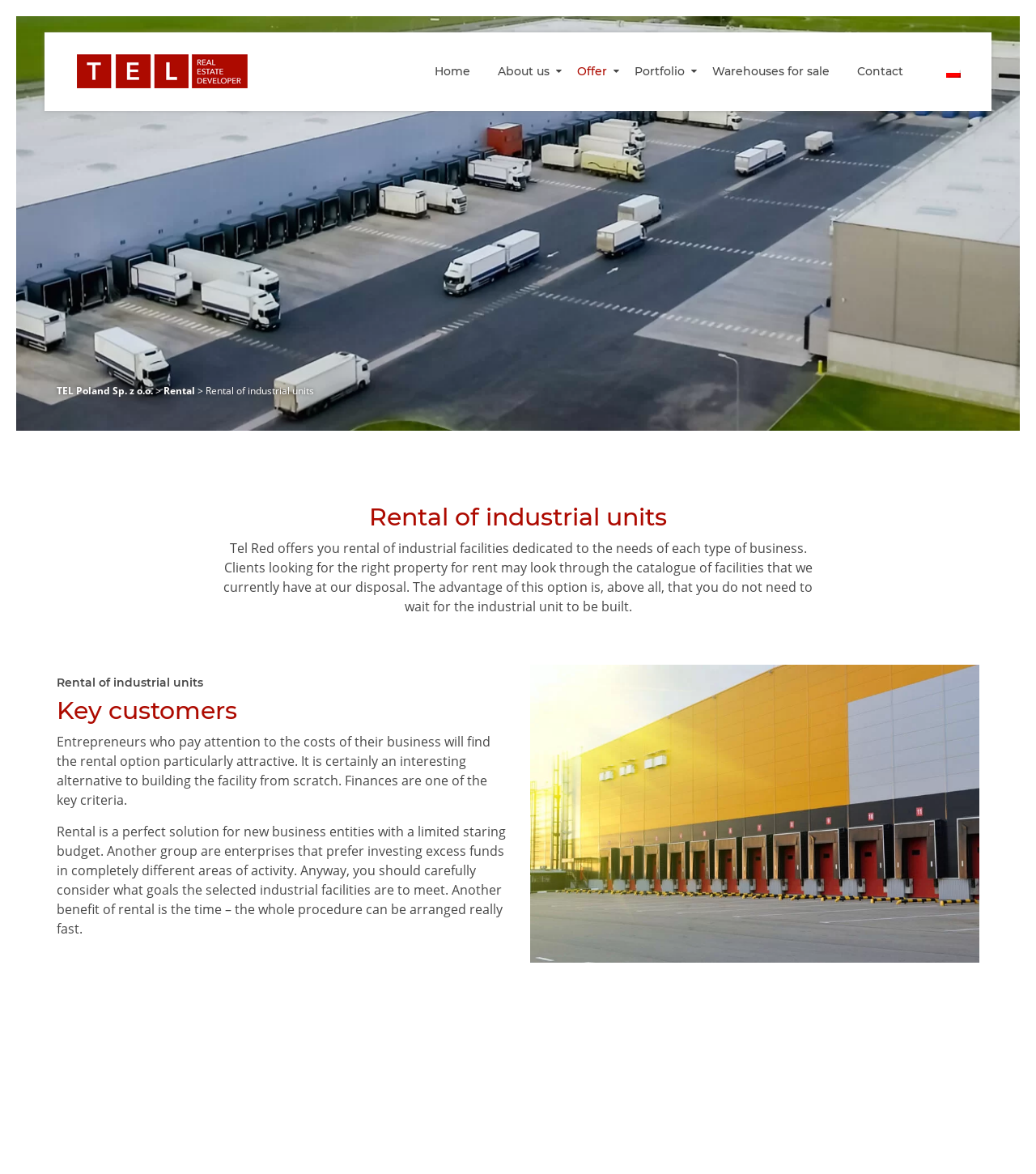Please specify the bounding box coordinates in the format (top-left x, top-left y, bottom-right x, bottom-right y), with values ranging from 0 to 1. Identify the bounding box for the UI component described as follows: TEL Poland Sp. z o.o.

[0.055, 0.327, 0.148, 0.339]